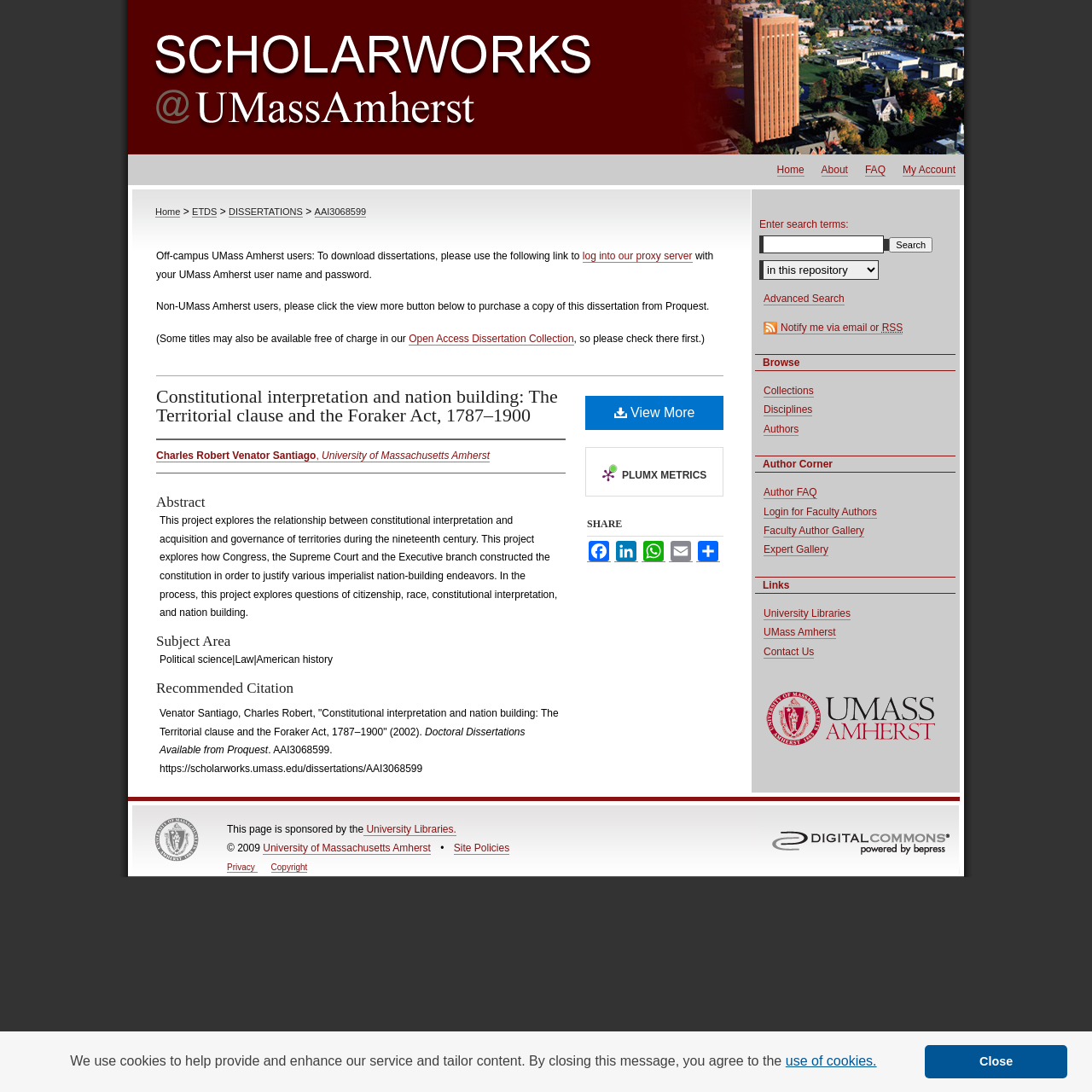Locate the bounding box coordinates of the area that needs to be clicked to fulfill the following instruction: "Contact us". The coordinates should be in the format of four float numbers between 0 and 1, namely [left, top, right, bottom].

[0.699, 0.591, 0.746, 0.603]